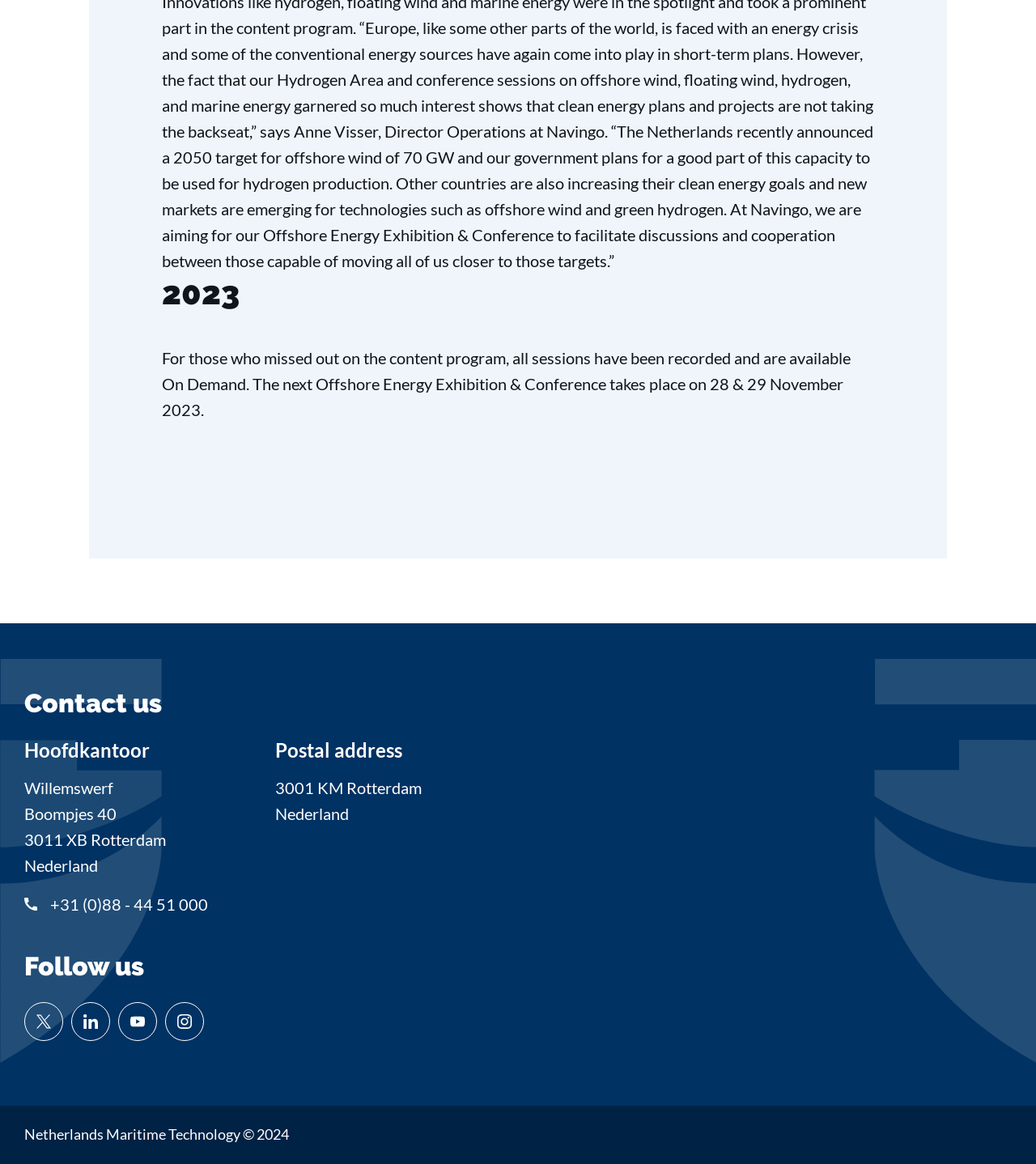Given the element description "Postal address" in the screenshot, predict the bounding box coordinates of that UI element.

[0.266, 0.635, 0.492, 0.666]